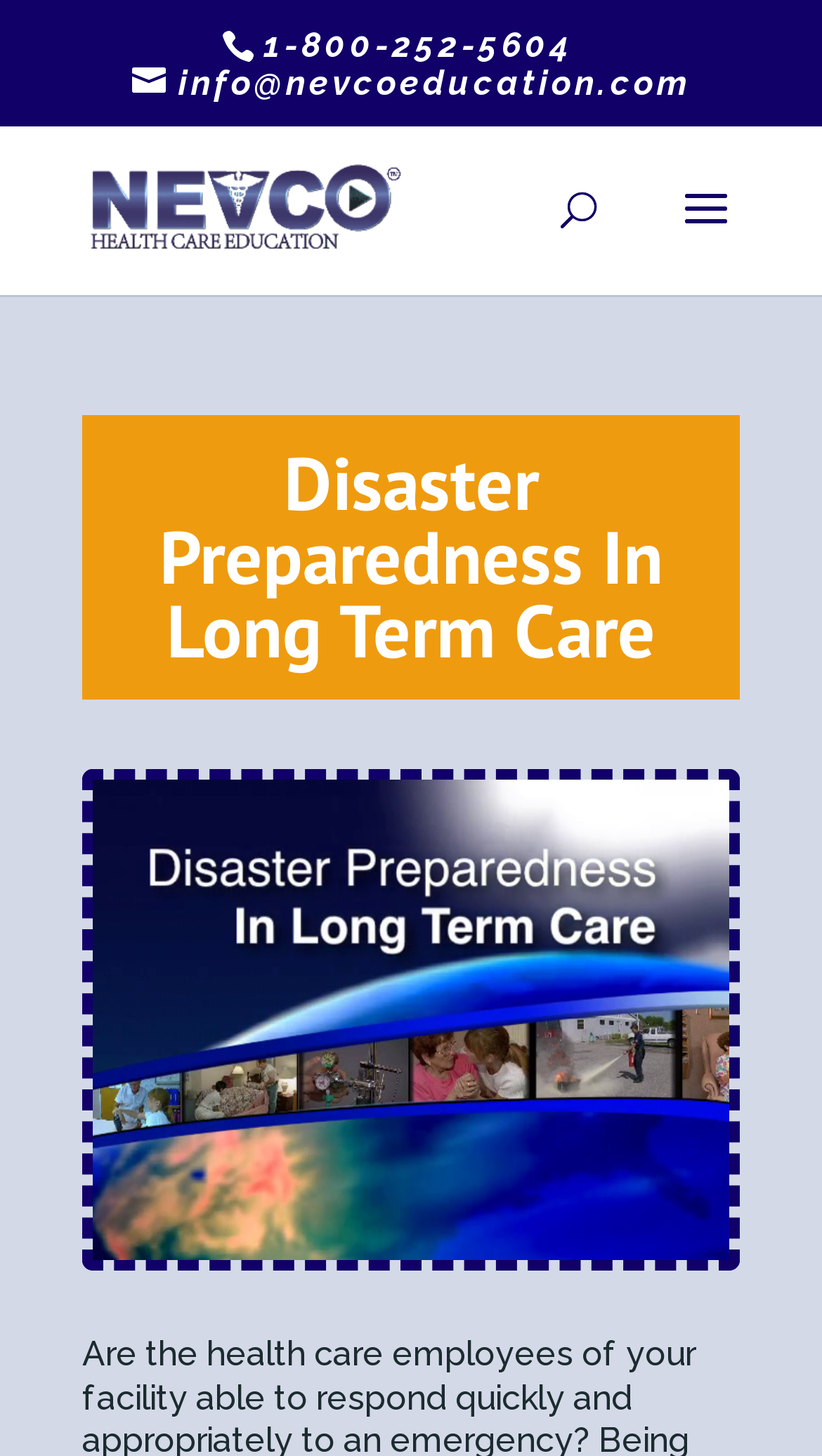Determine and generate the text content of the webpage's headline.

Disaster Preparedness In Long Term Care